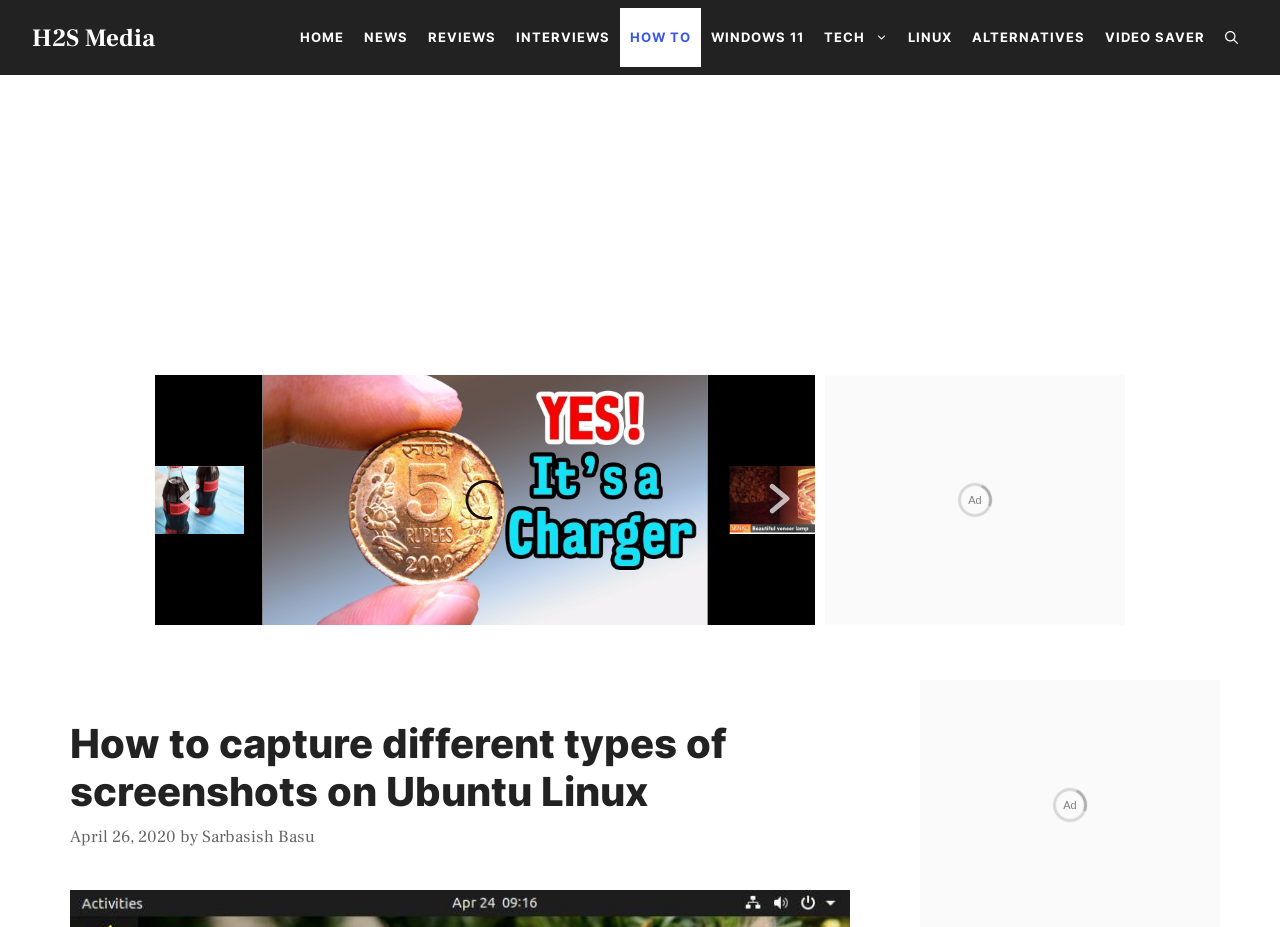Can you find the bounding box coordinates for the UI element given this description: "aria-label="Open Search Bar""? Provide the coordinates as four float numbers between 0 and 1: [left, top, right, bottom].

[0.949, 0.009, 0.975, 0.072]